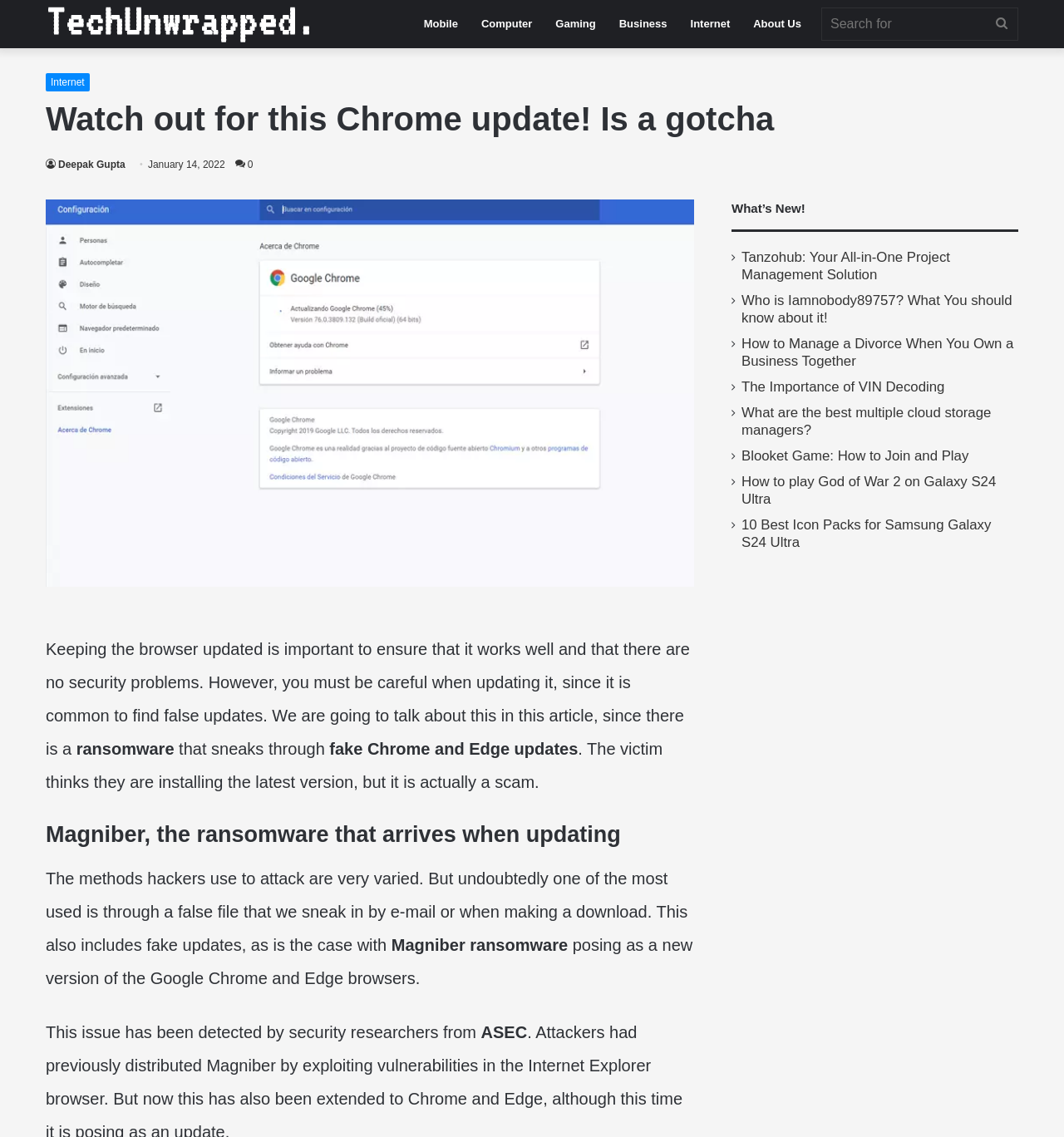What is the title or heading displayed on the webpage?

Watch out for this Chrome update! Is a gotcha